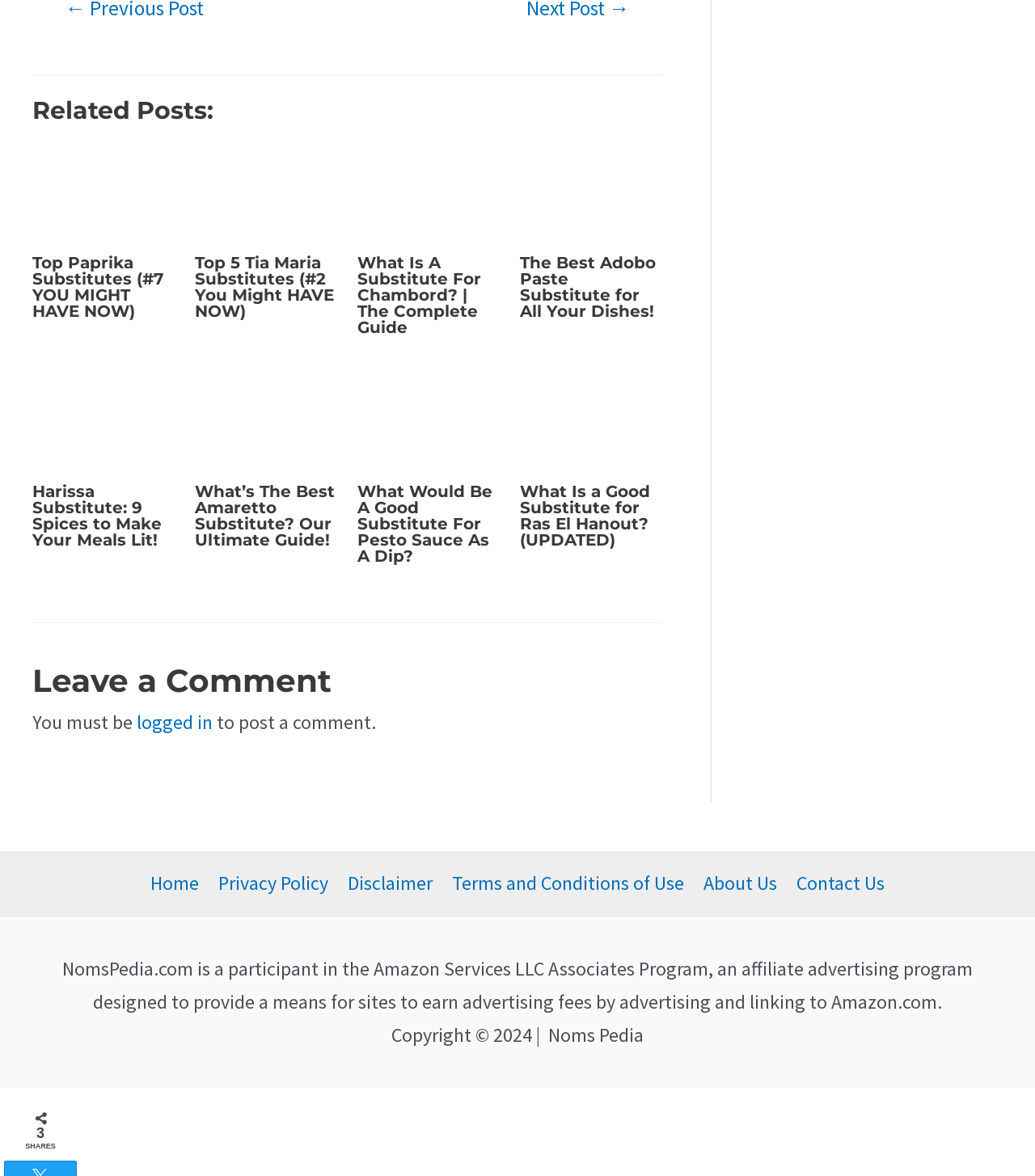Kindly determine the bounding box coordinates for the area that needs to be clicked to execute this instruction: "Go to Home".

[0.145, 0.737, 0.202, 0.765]